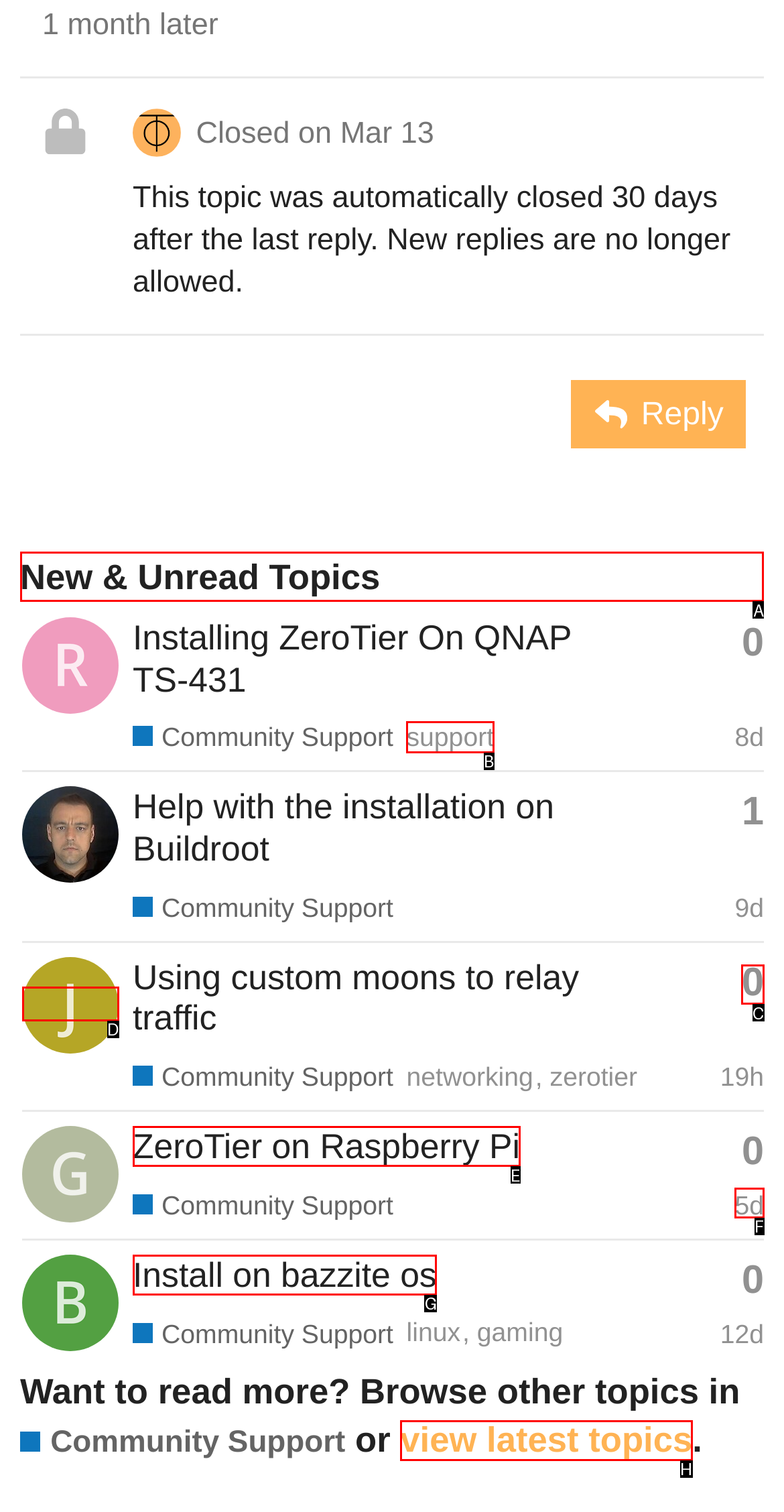Indicate which UI element needs to be clicked to fulfill the task: Create a new topic
Answer with the letter of the chosen option from the available choices directly.

A